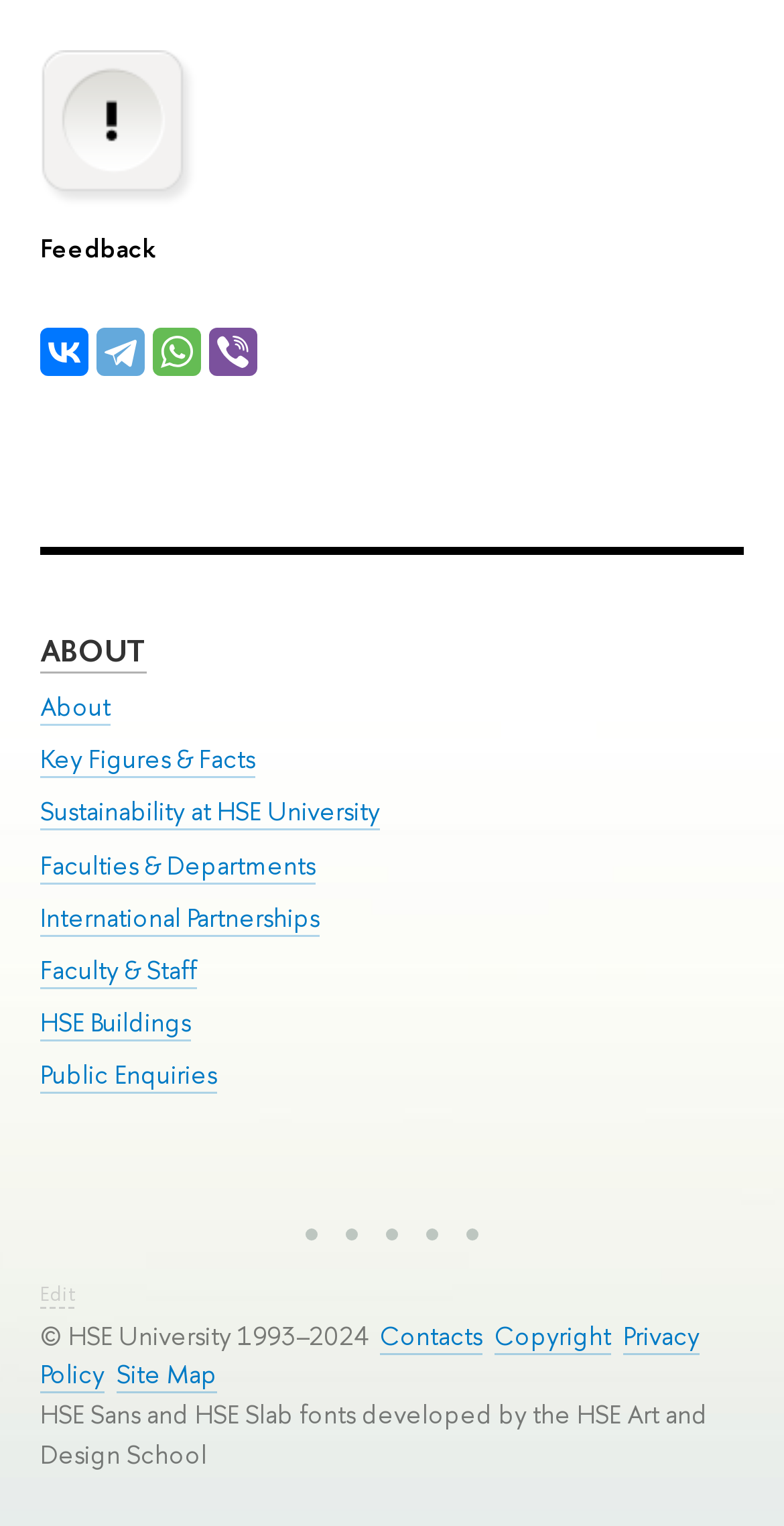Pinpoint the bounding box coordinates of the area that must be clicked to complete this instruction: "View the Key Figures & Facts".

[0.051, 0.487, 0.326, 0.51]